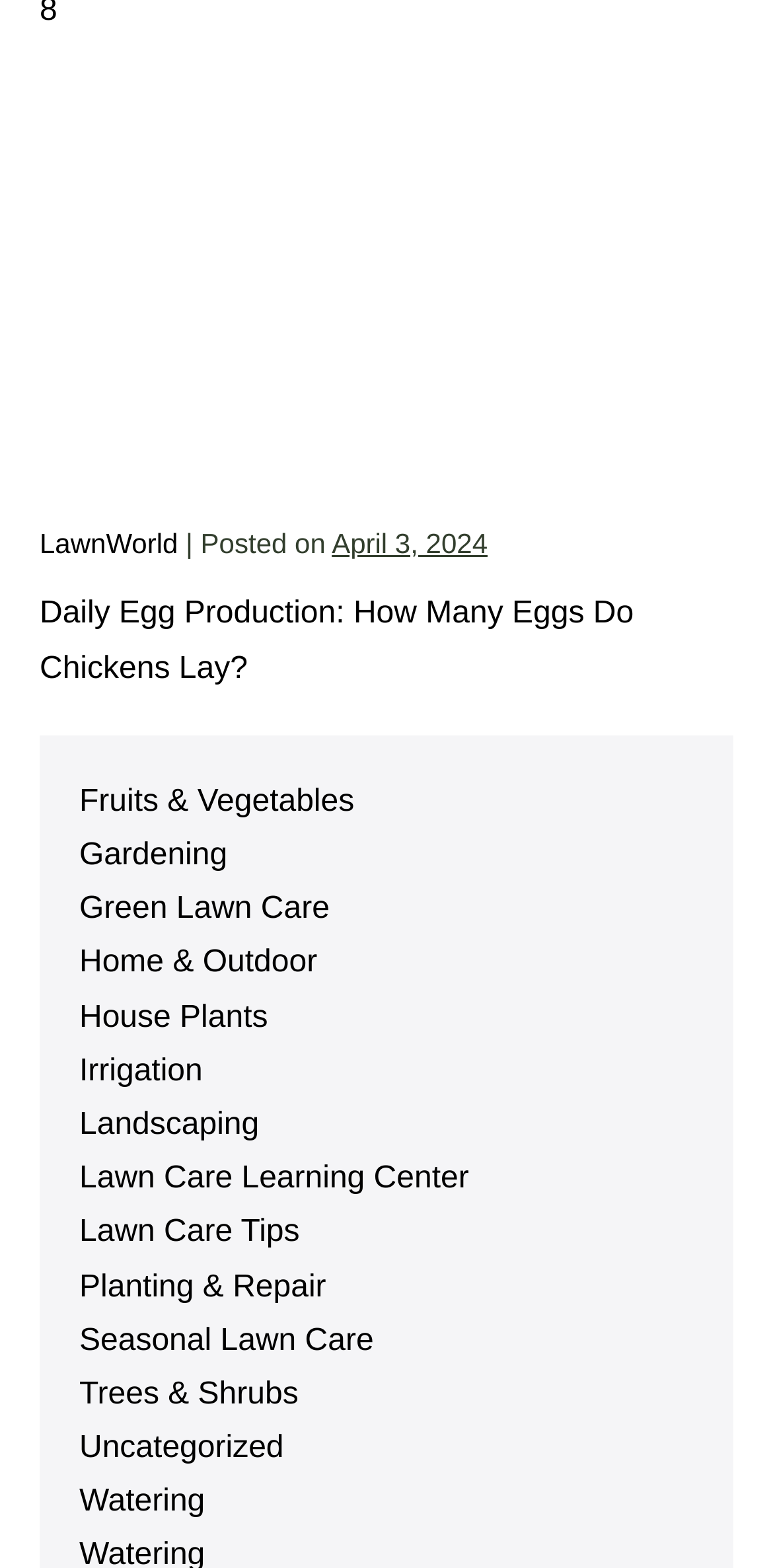Kindly respond to the following question with a single word or a brief phrase: 
What is the name of the website?

LawnWorld